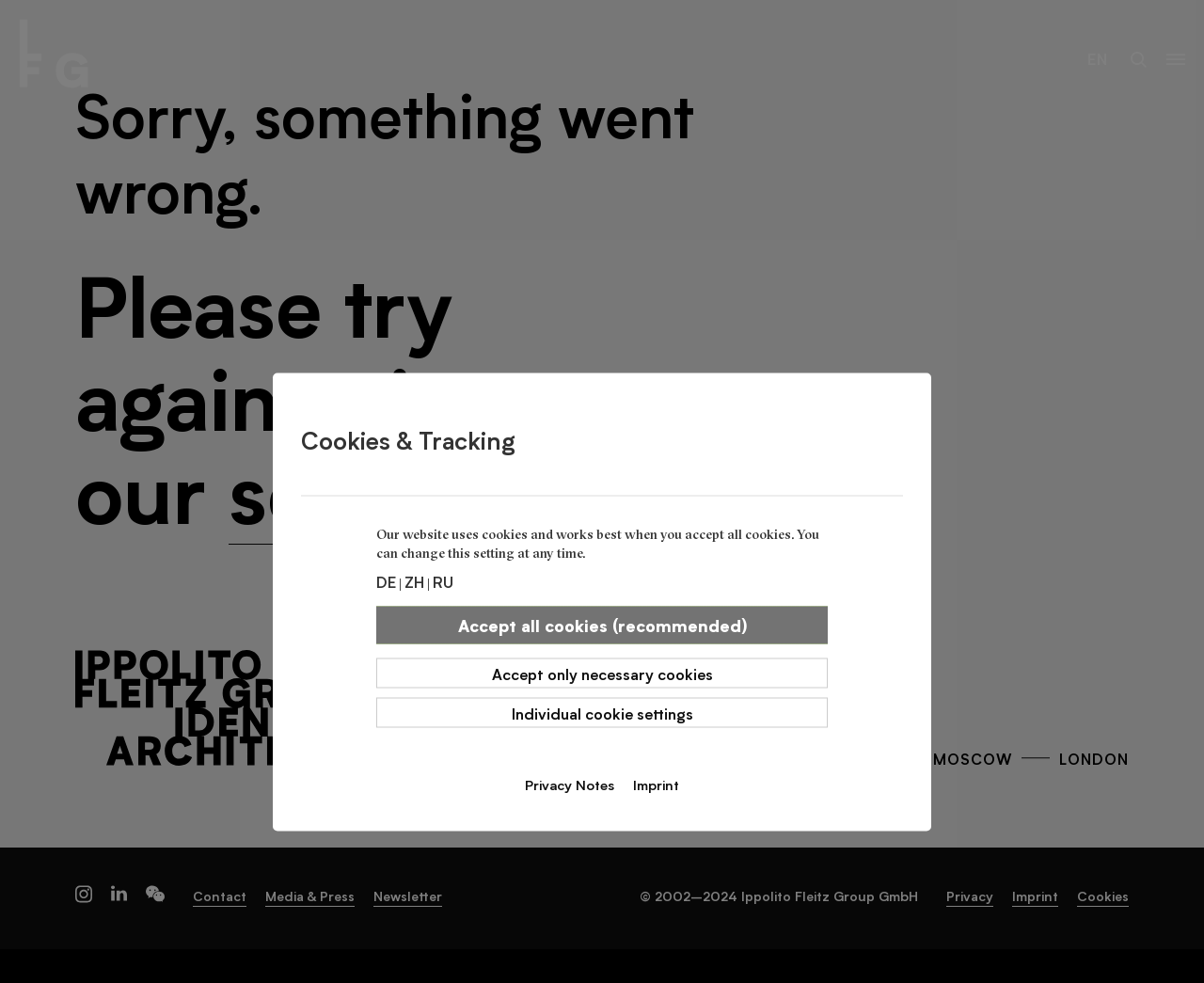Answer the question below in one word or phrase:
What is the copyright information at the bottom of the page?

2002-2024 Ippolito Fleitz Group GmbH